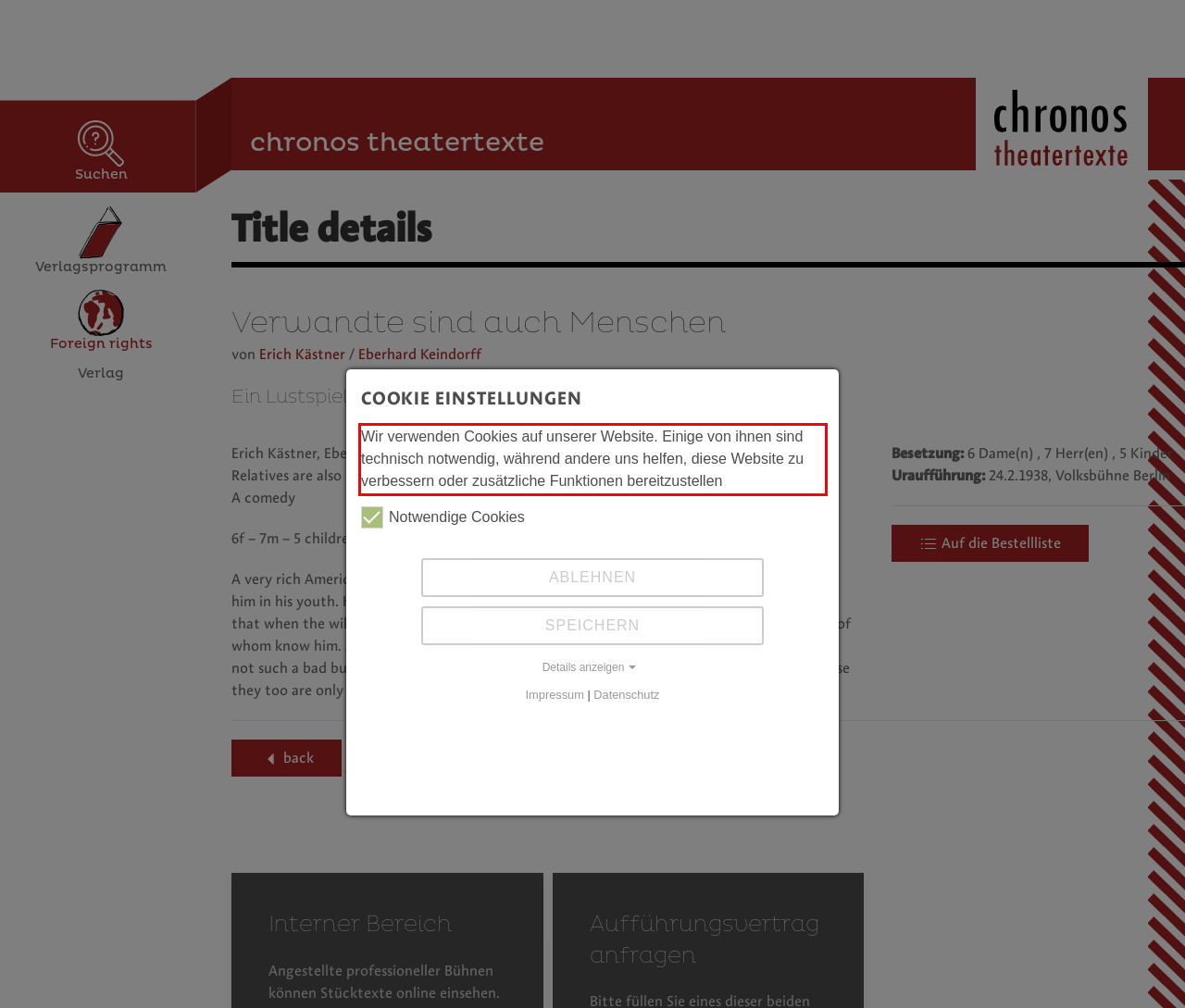Identify the red bounding box in the webpage screenshot and perform OCR to generate the text content enclosed.

Wir verwenden Cookies auf unserer Website. Einige von ihnen sind technisch notwendig, während andere uns helfen, diese Website zu verbessern oder zusätzliche Funktionen bereitzustellen